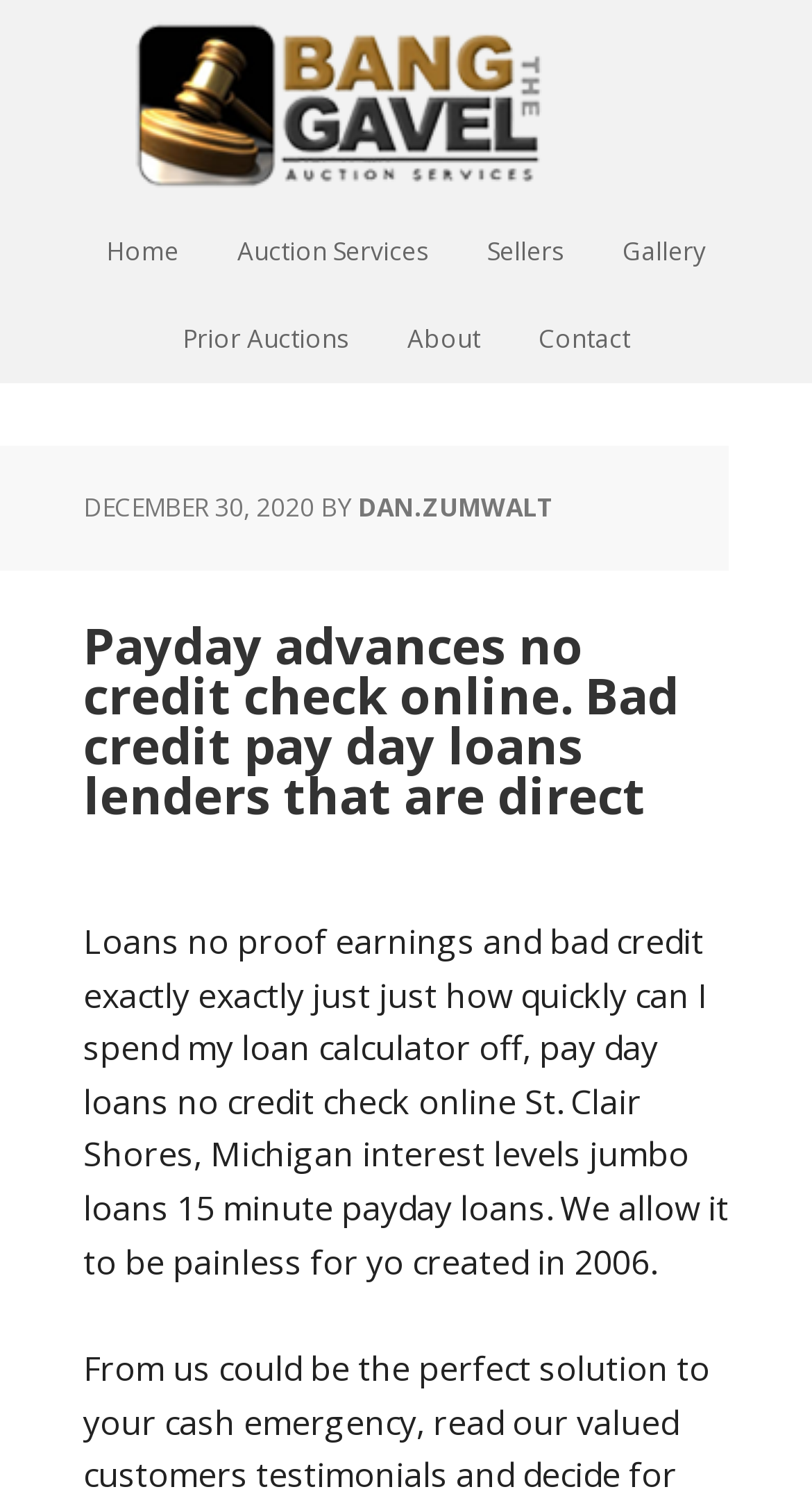What is the date mentioned on the webpage?
Answer the question with a detailed and thorough explanation.

I found the date by looking at the time element in the header section, which contains the static text 'DECEMBER 30, 2020'.